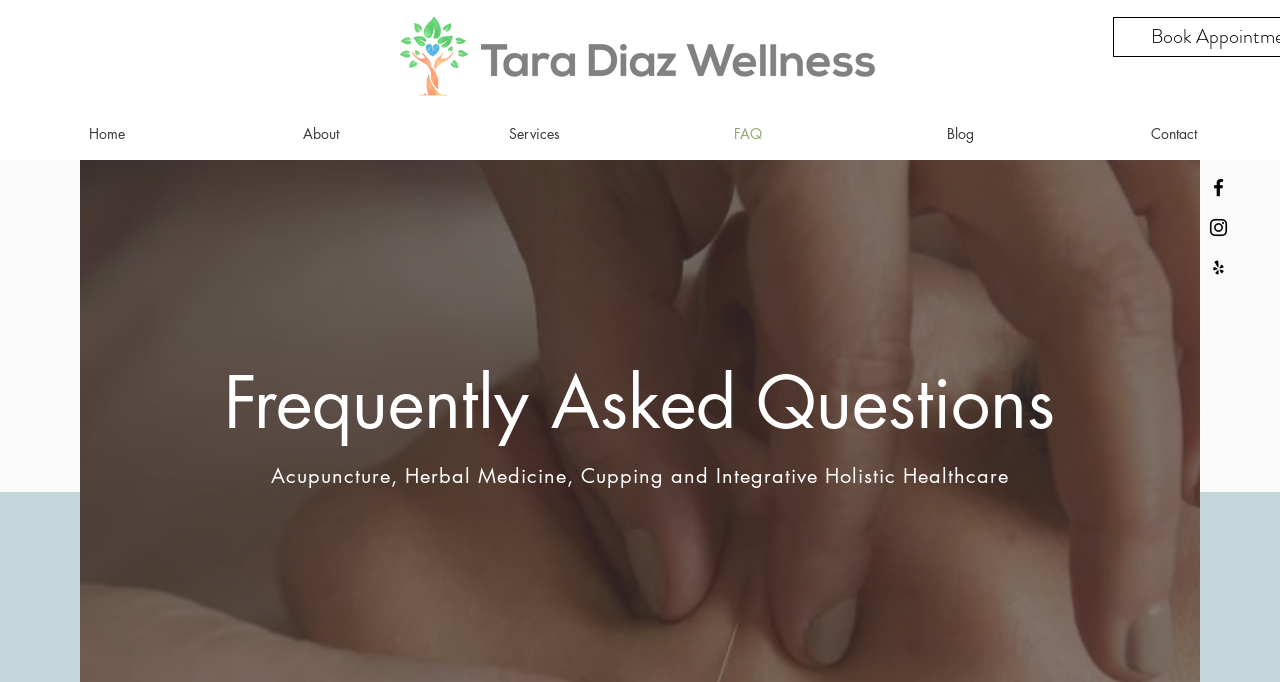Summarize the webpage with intricate details.

The webpage is about Tara Diaz Wellness, an acupuncture service in El Segundo, CA. At the top right corner, there is a social bar with three links to Facebook, Instagram, and Yelp, each accompanied by an image of the respective social media platform's logo. 

Below the social bar, there is a logo of Tara Diaz Wellness, positioned roughly in the middle of the top section of the page. 

A navigation menu is located at the top of the page, spanning the entire width. The menu consists of six links: Home, About, Services, FAQ, Blog, and Contact, arranged from left to right.

The main content of the page is divided into two sections. The first section has a heading "Frequently Asked Questions" and is positioned roughly in the middle of the page. The second section has a heading "Acupuncture, Herbal Medicine, Cupping and Integrative Holistic Healthcare" and is located below the first section. 

The meta description suggests that the page answers common questions about acupuncture, such as what it is, how it feels, and what to expect.